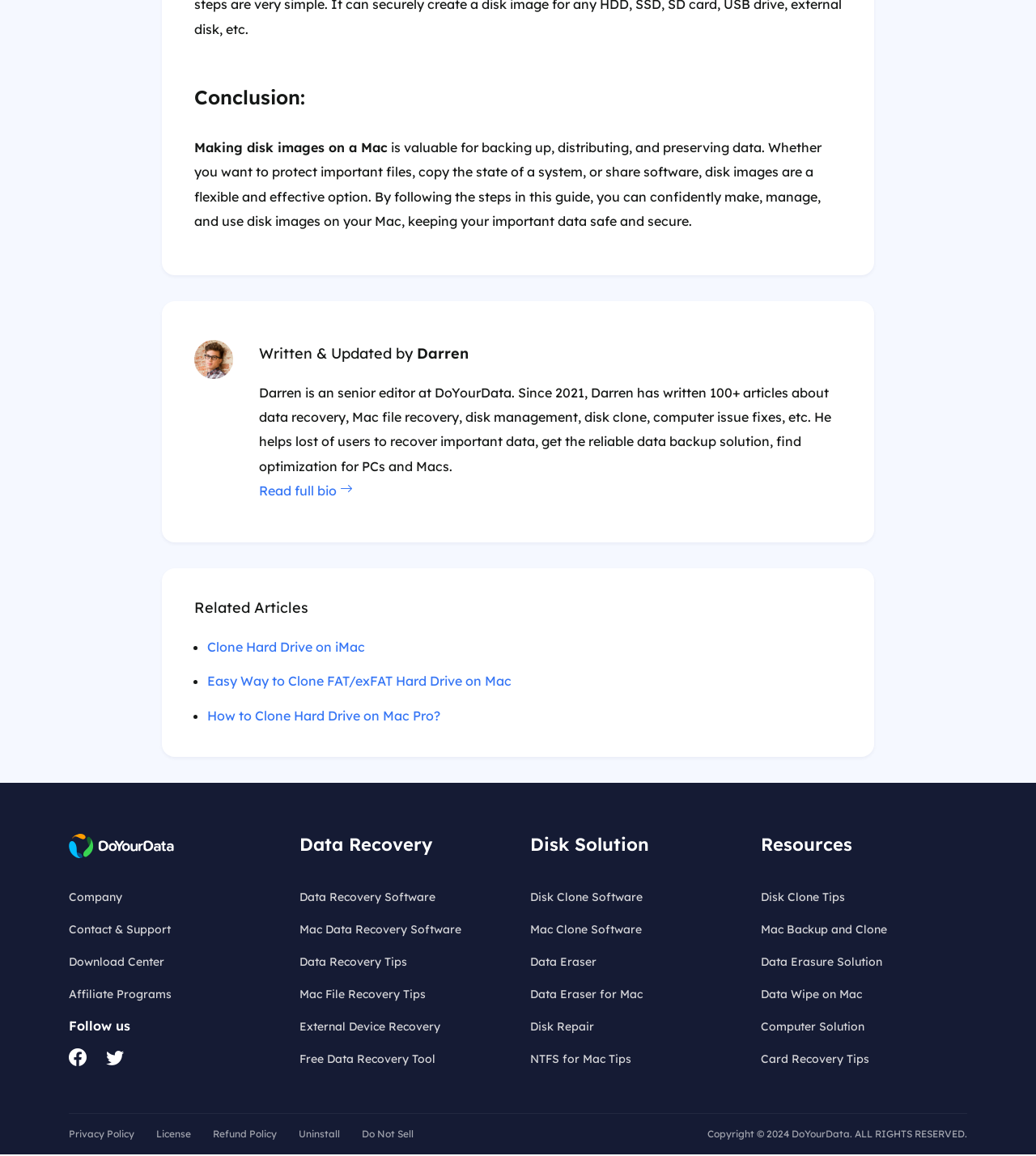Find the bounding box coordinates for the area that must be clicked to perform this action: "Read full bio".

[0.25, 0.559, 0.341, 0.573]